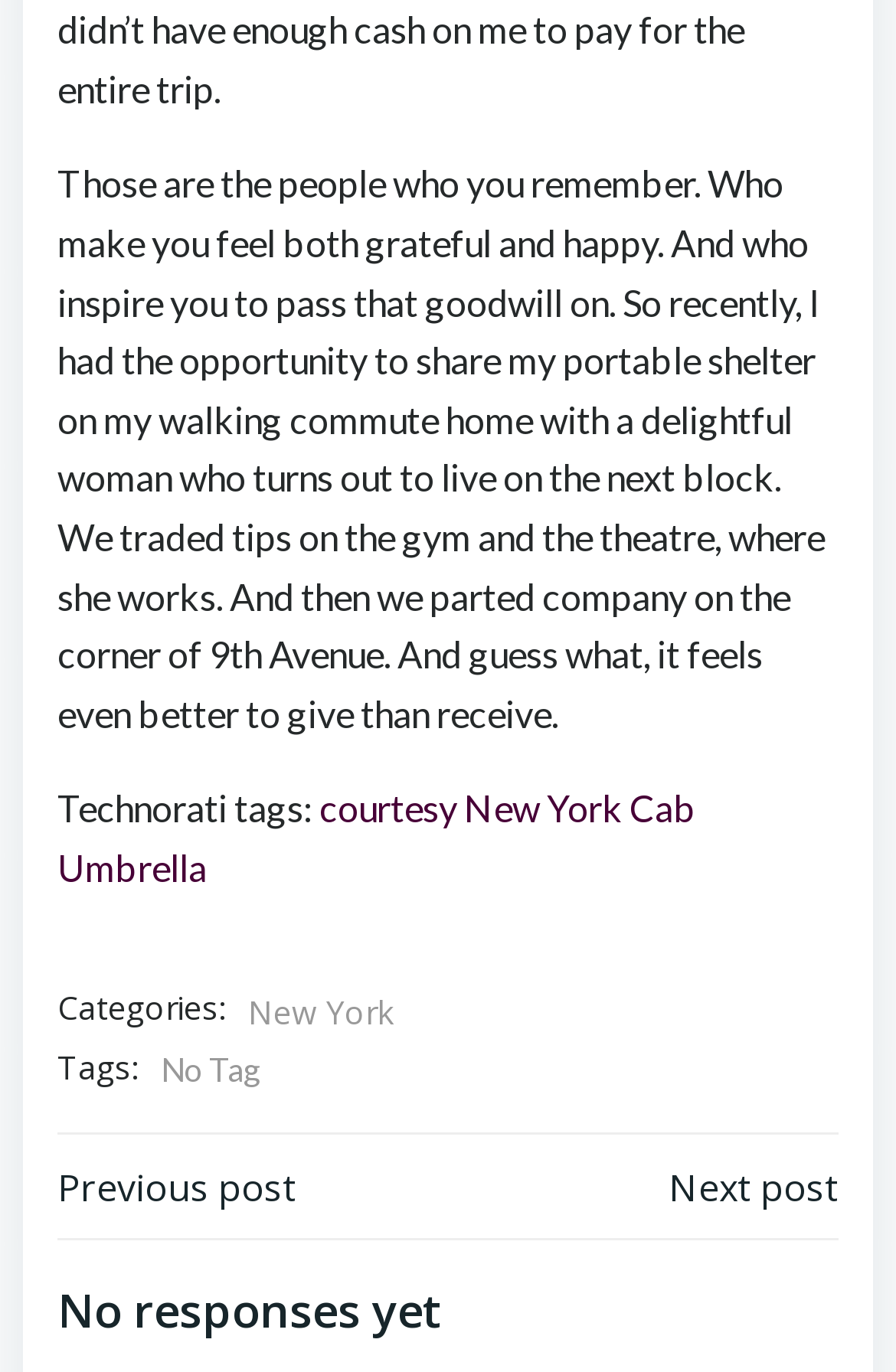Please find the bounding box coordinates in the format (top-left x, top-left y, bottom-right x, bottom-right y) for the given element description. Ensure the coordinates are floating point numbers between 0 and 1. Description: value="Subscribe"

None